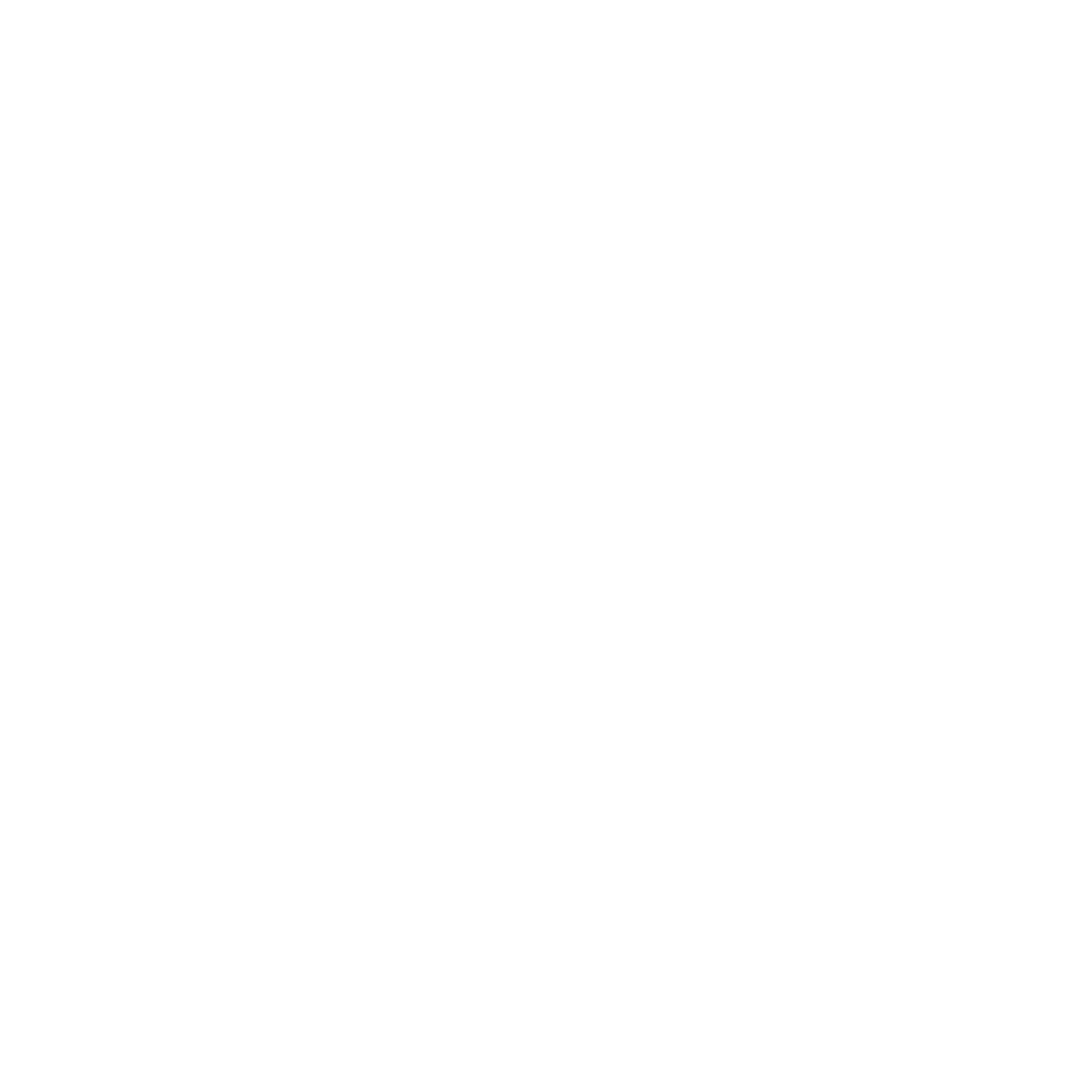Pinpoint the bounding box coordinates of the area that must be clicked to complete this instruction: "Follow on Facebook".

[0.038, 0.655, 0.115, 0.732]